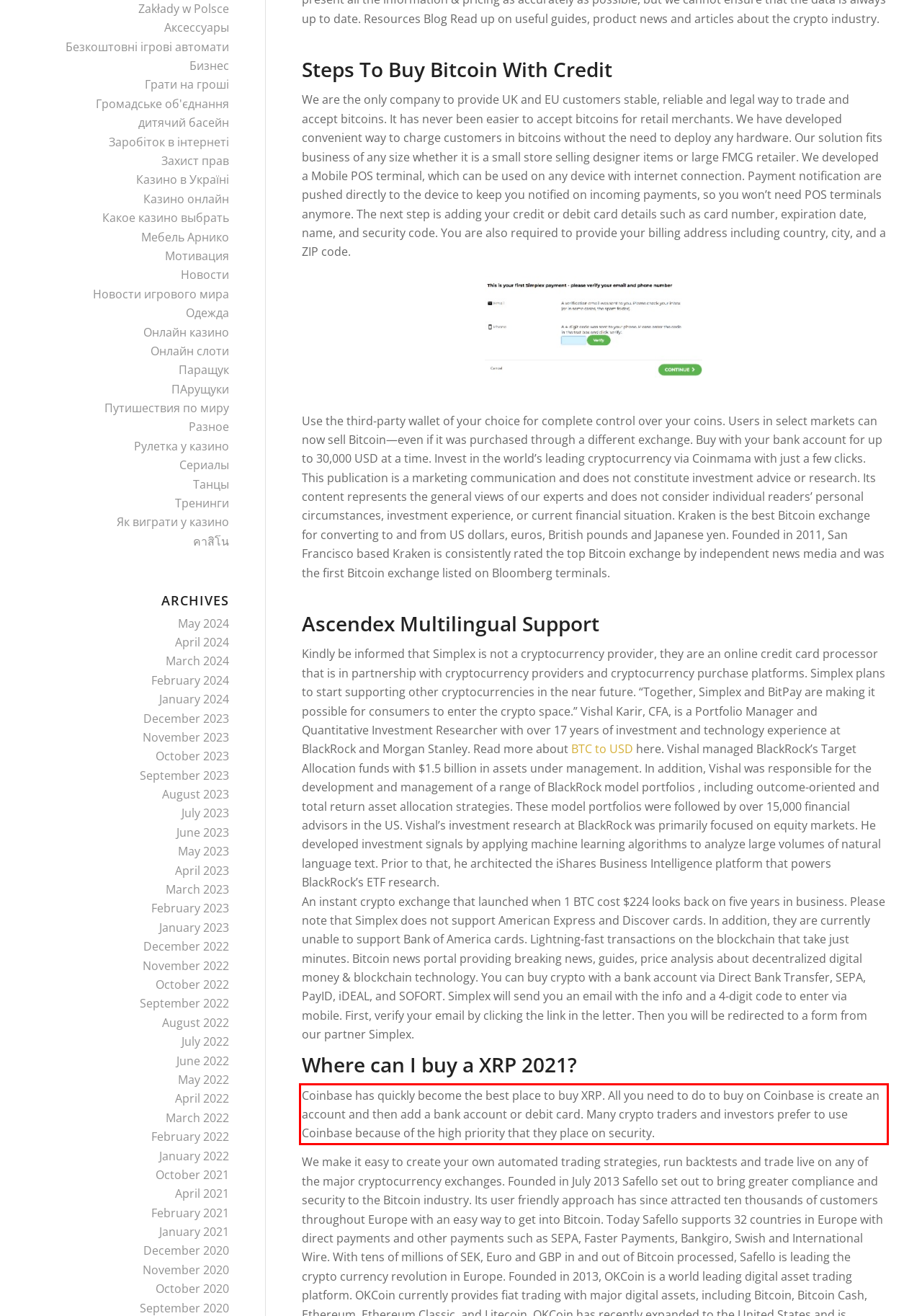Using the provided screenshot of a webpage, recognize and generate the text found within the red rectangle bounding box.

Coinbase has quickly become the best place to buy XRP. All you need to do to buy on Coinbase is create an account and then add a bank account or debit card. Many crypto traders and investors prefer to use Coinbase because of the high priority that they place on security.